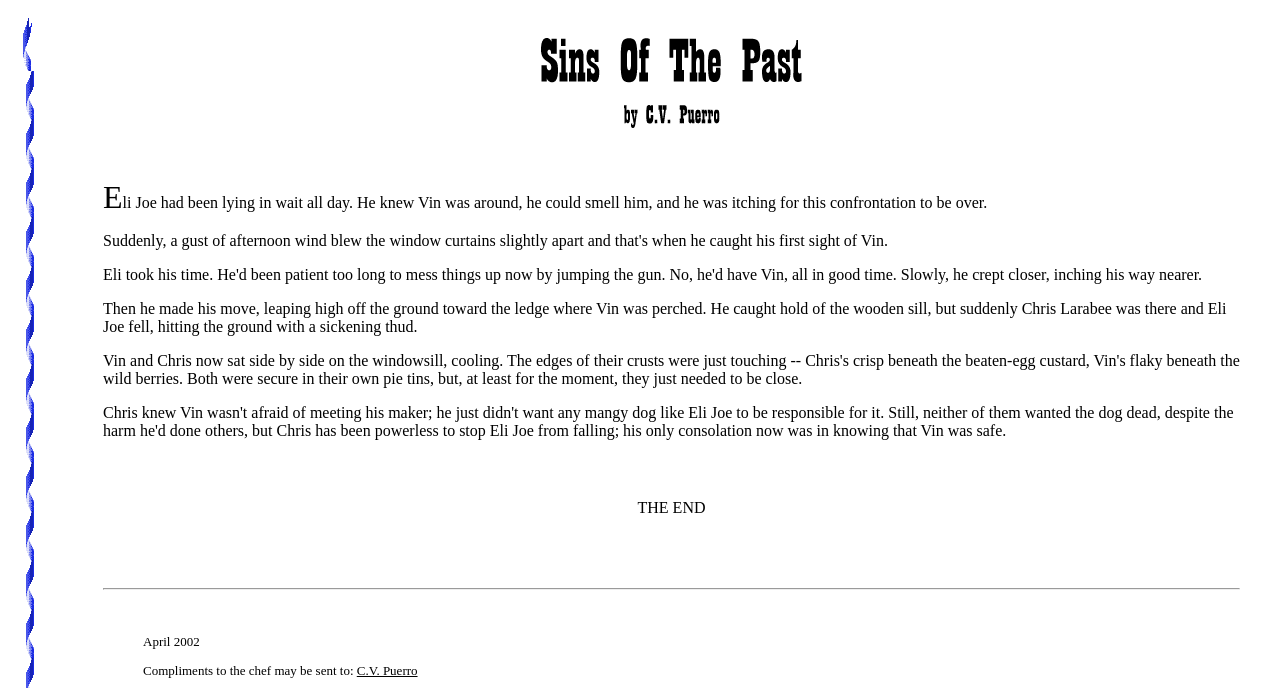What is the author of this story?
Analyze the screenshot and provide a detailed answer to the question.

The author's name is mentioned in the image caption 'SINS OF THE PAST by C.V. Puerro' and also as a link at the bottom of the page.